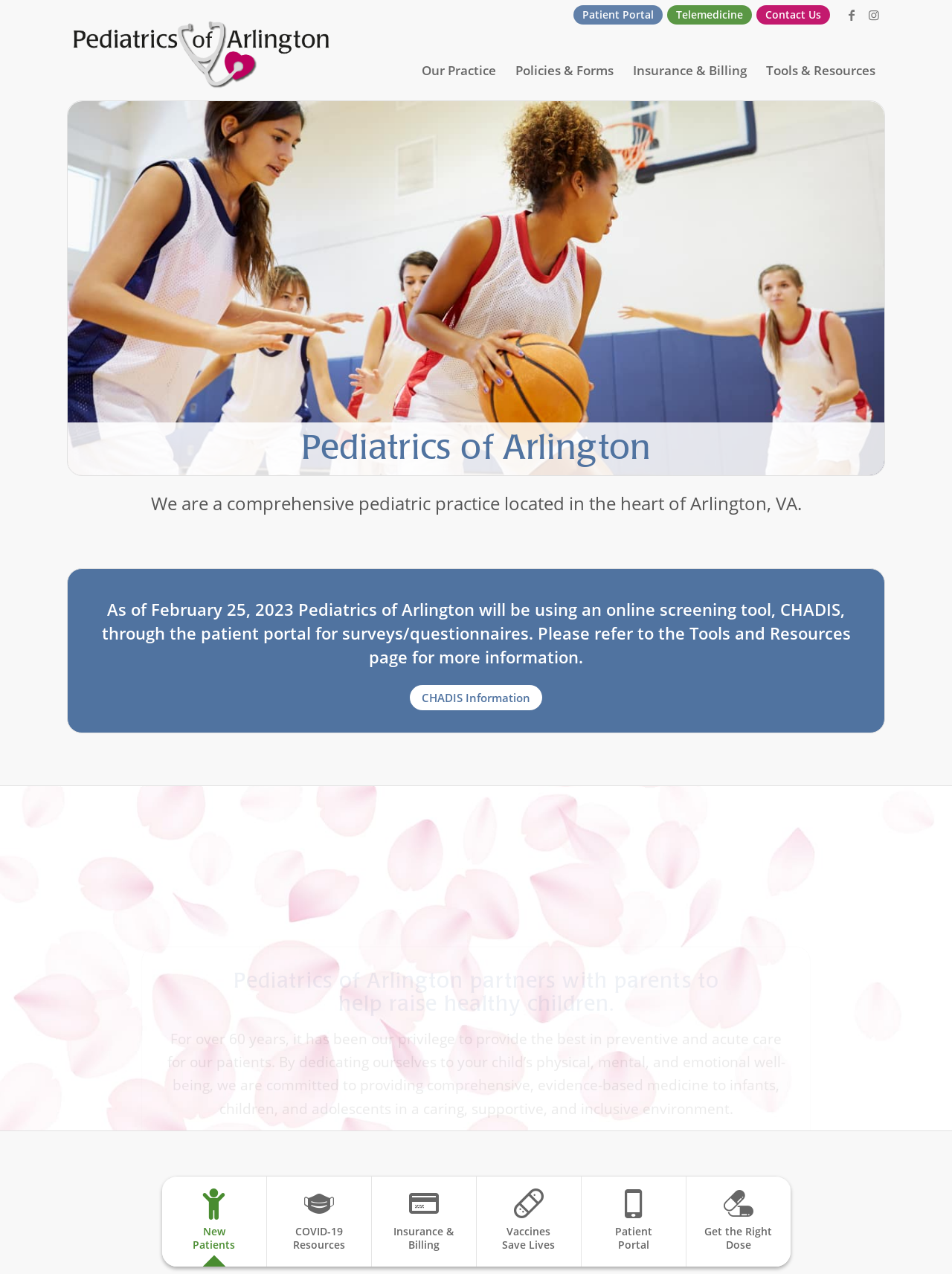Answer the question below in one word or phrase:
What is the location of the pediatric practice?

Arlington, VA